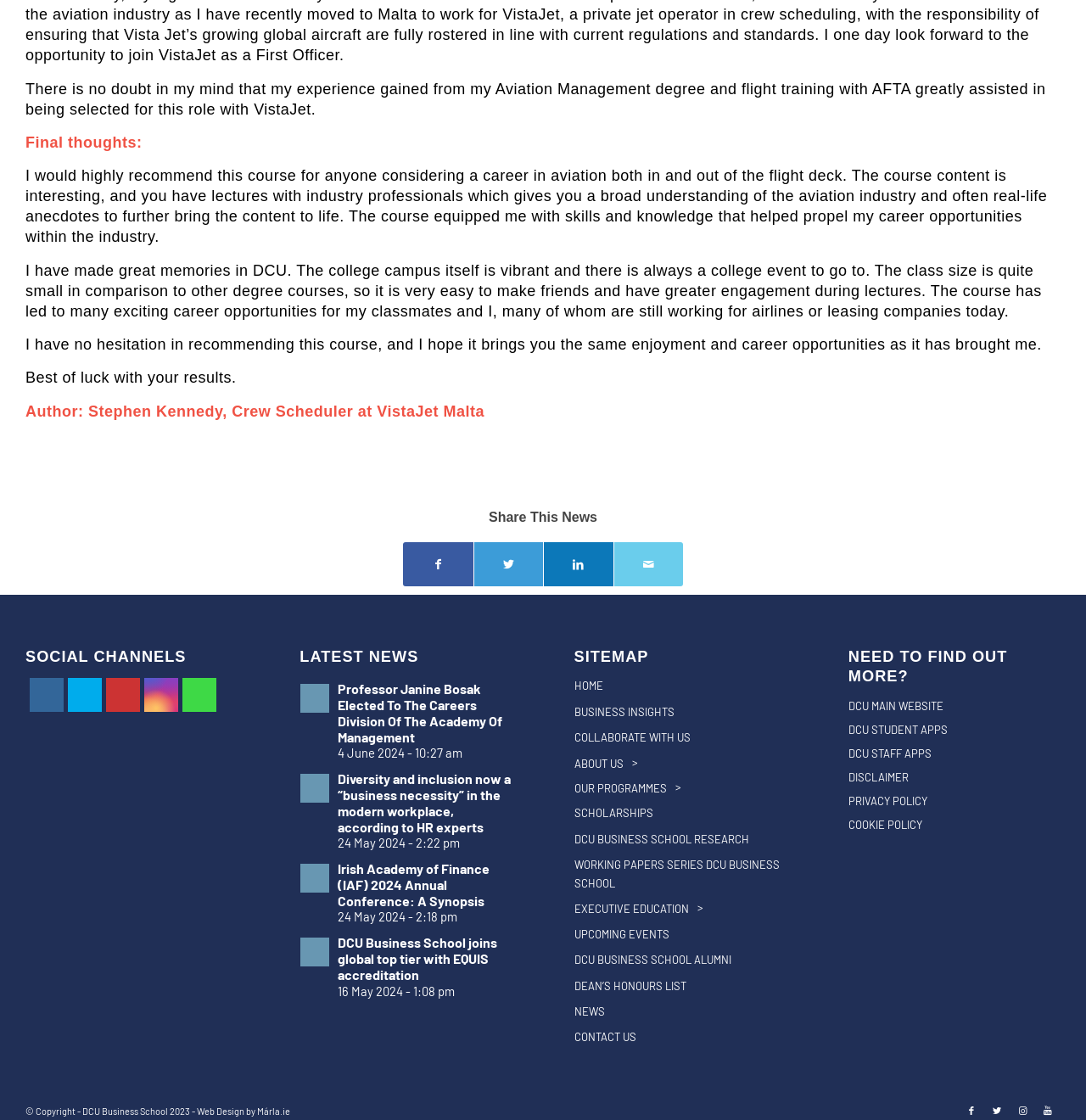Please provide a one-word or phrase answer to the question: 
What is the copyright year mentioned at the bottom of the webpage?

2023